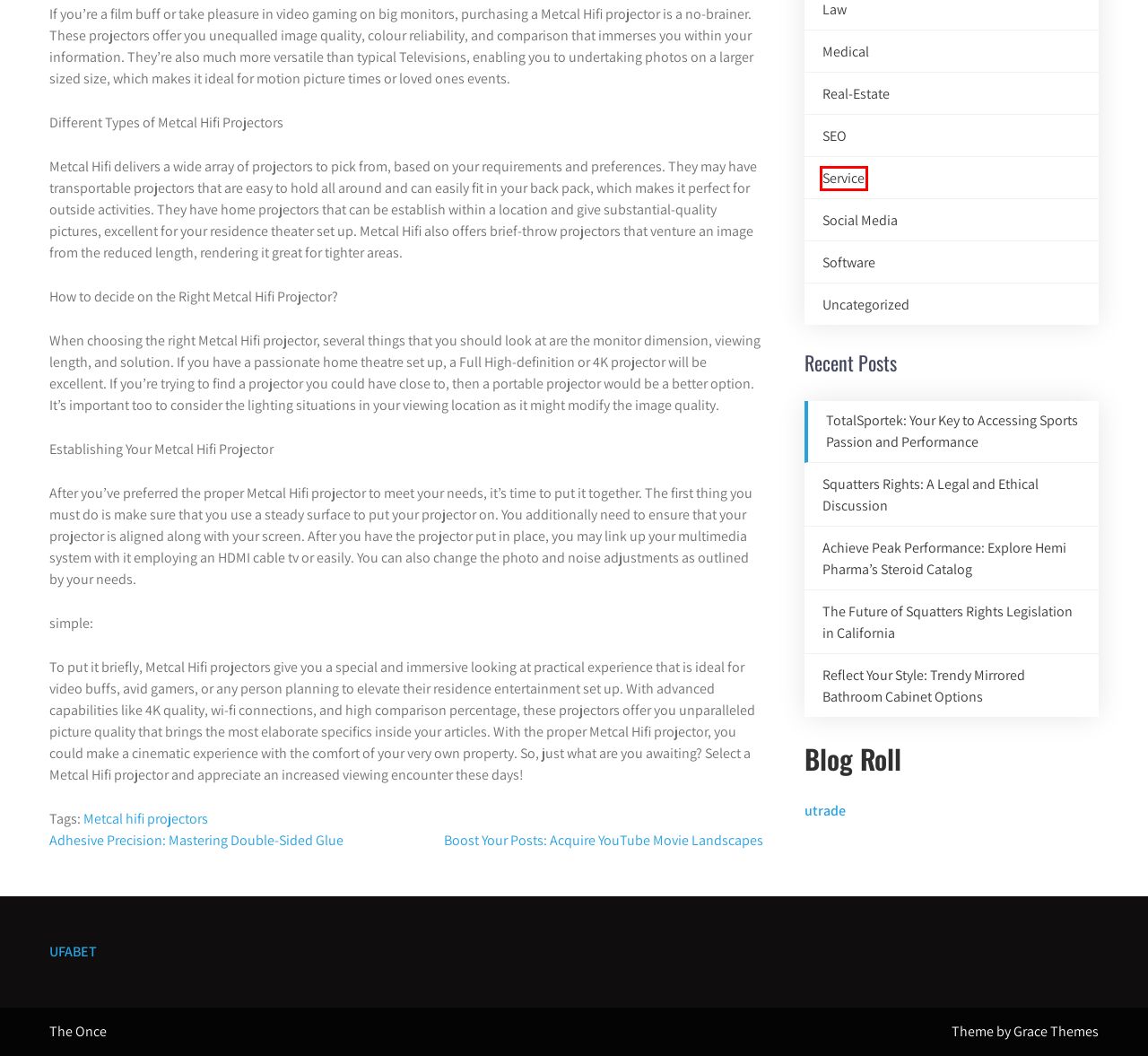Examine the screenshot of a webpage with a red bounding box around a UI element. Select the most accurate webpage description that corresponds to the new page after clicking the highlighted element. Here are the choices:
A. Real-Estate –  The Once
B. Service –  The Once
C. Reflect Your Style: Trendy Mirrored Bathroom Cabinet Options –  The Once
D. Squatters Rights: A Legal and Ethical Discussion –  The Once
E. Achieve Peak Performance: Explore Hemi Pharma’s Steroid Catalog –  The Once
F. The Future of Squatters Rights Legislation in California –  The Once
G. SEO –  The Once
H. Social Media –  The Once

B